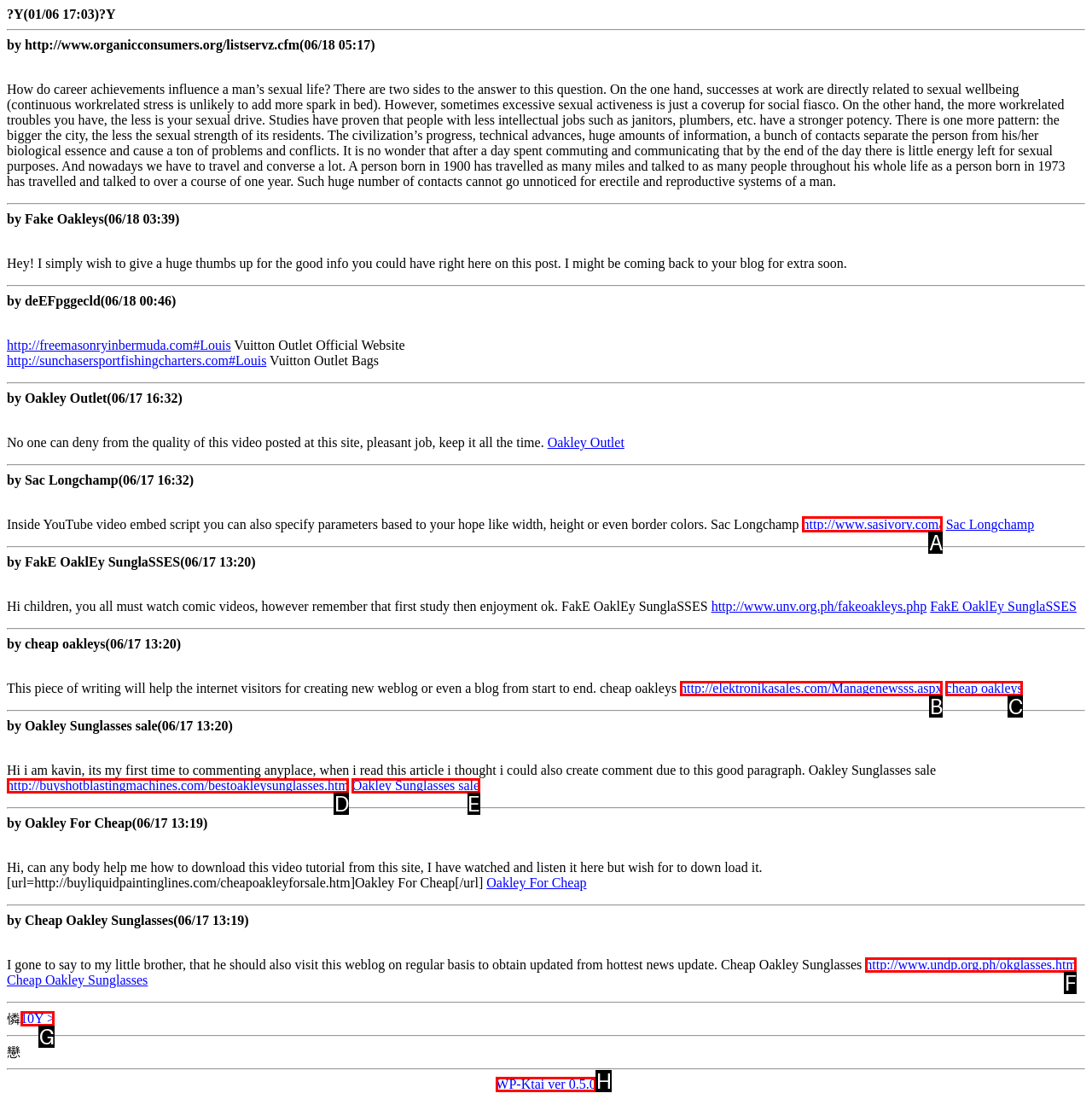Find the HTML element to click in order to complete this task: Visit the website of Sac Longchamp
Answer with the letter of the correct option.

A